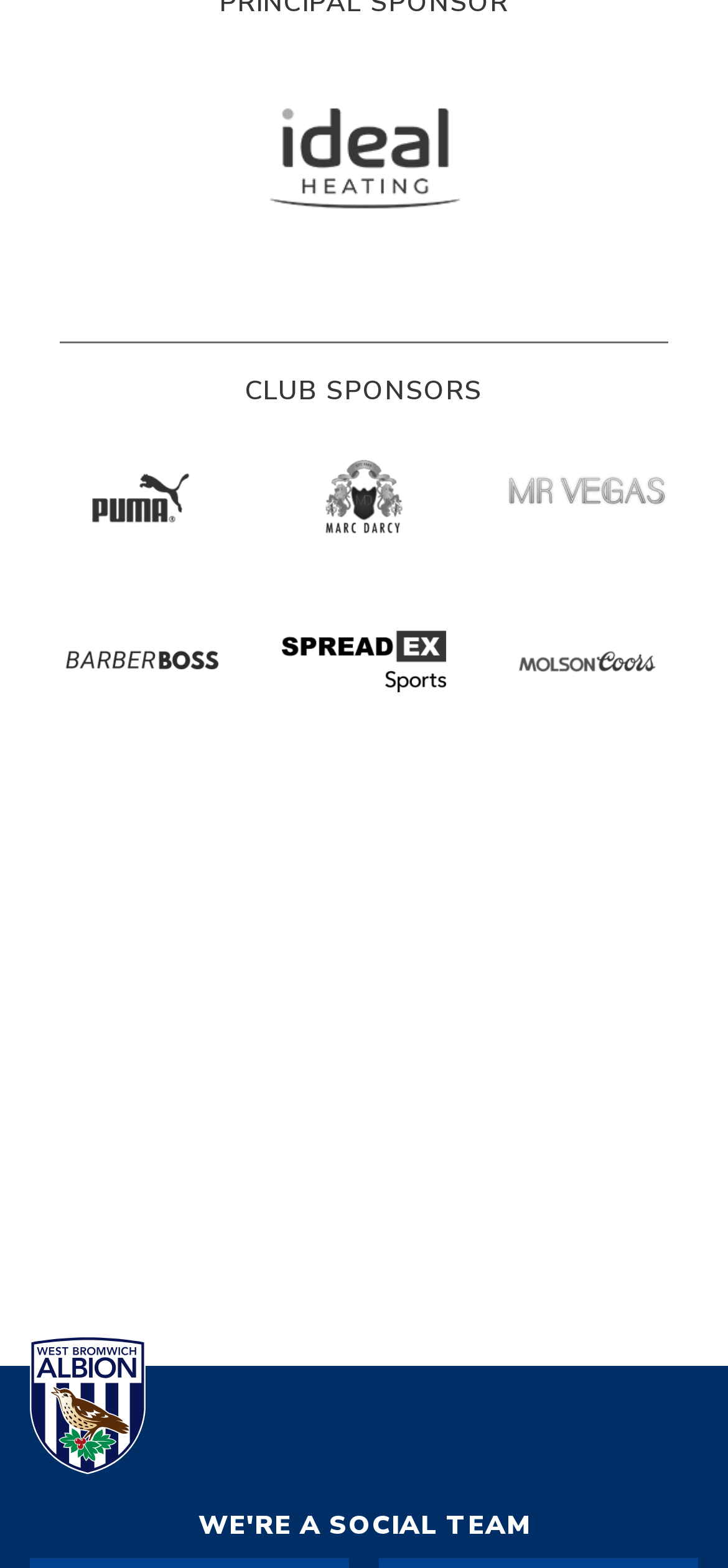Please specify the bounding box coordinates of the region to click in order to perform the following instruction: "Explore Mr Vegas".

[0.694, 0.302, 0.918, 0.333]